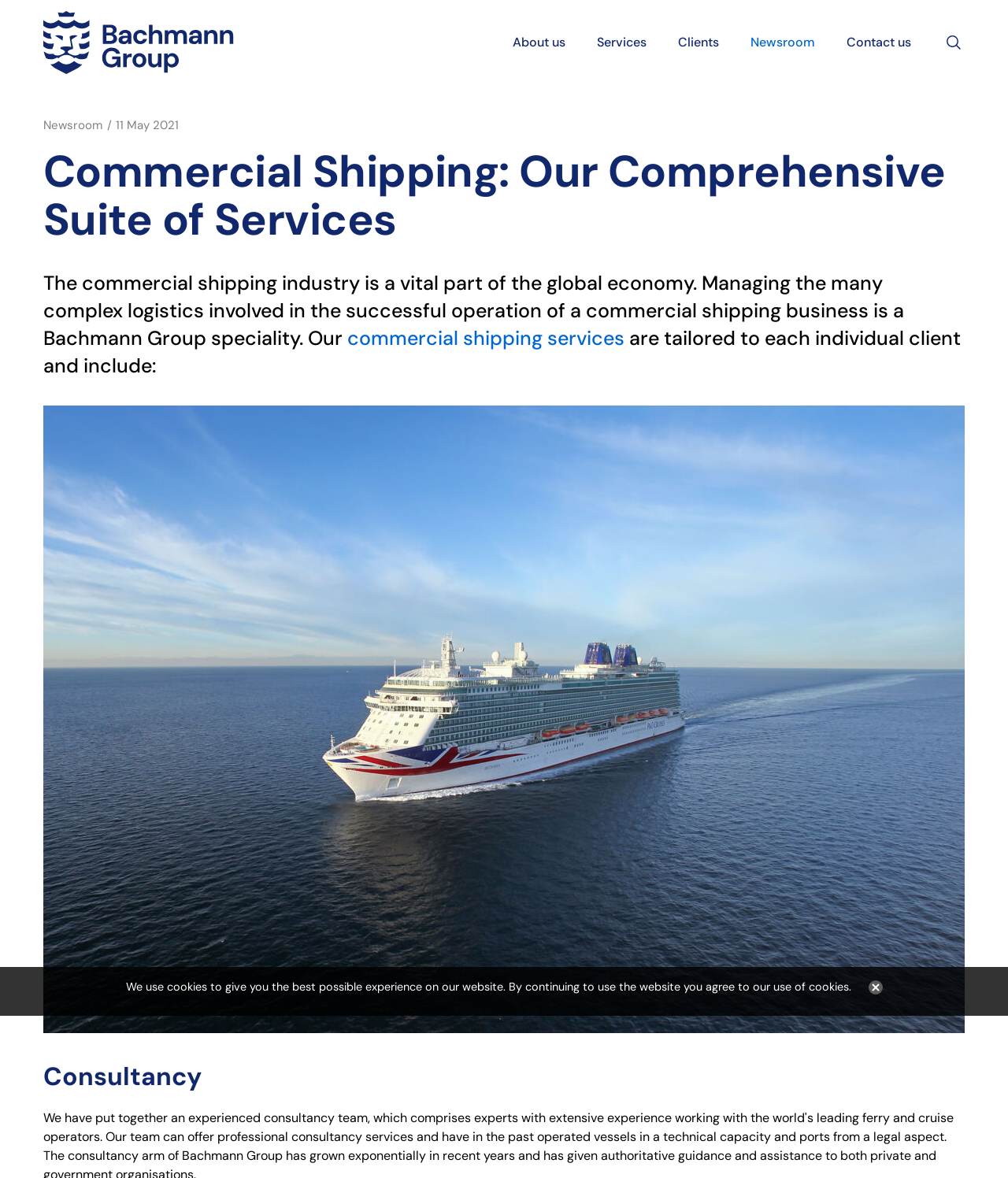Locate the coordinates of the bounding box for the clickable region that fulfills this instruction: "Click Bachmann Group logo".

[0.043, 0.009, 0.232, 0.063]